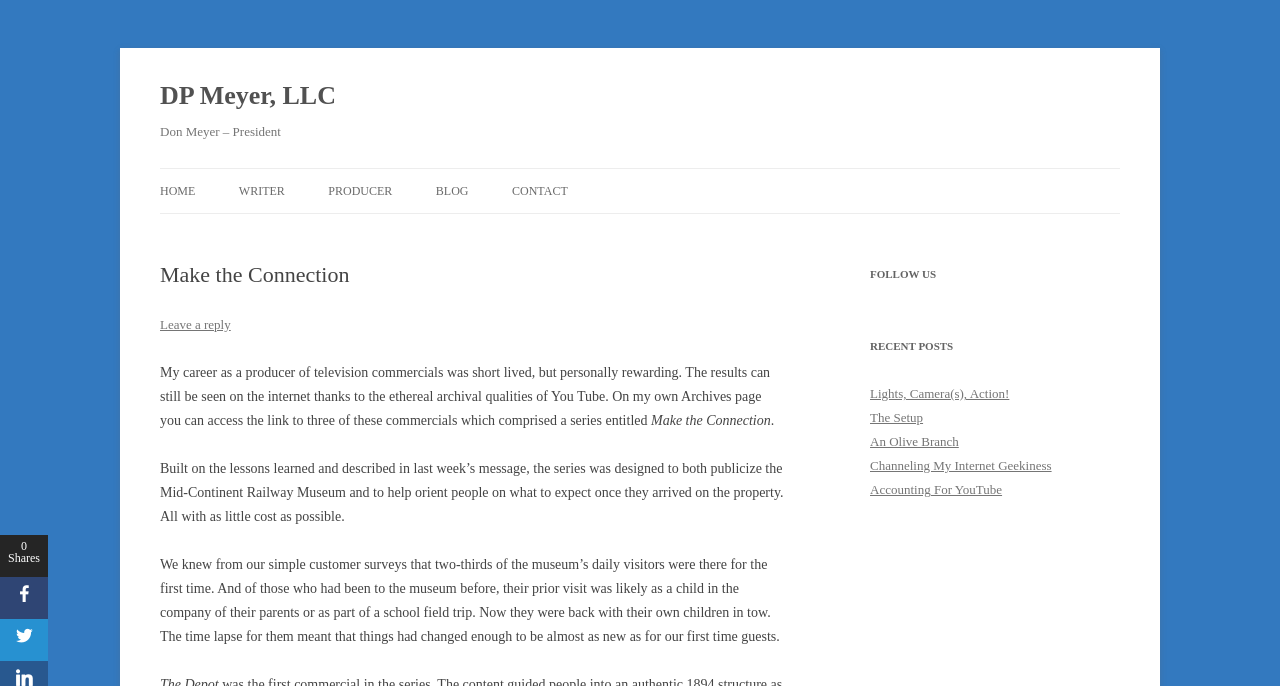Give a one-word or short phrase answer to this question: 
How many commercials are accessible on the Archives page?

Three